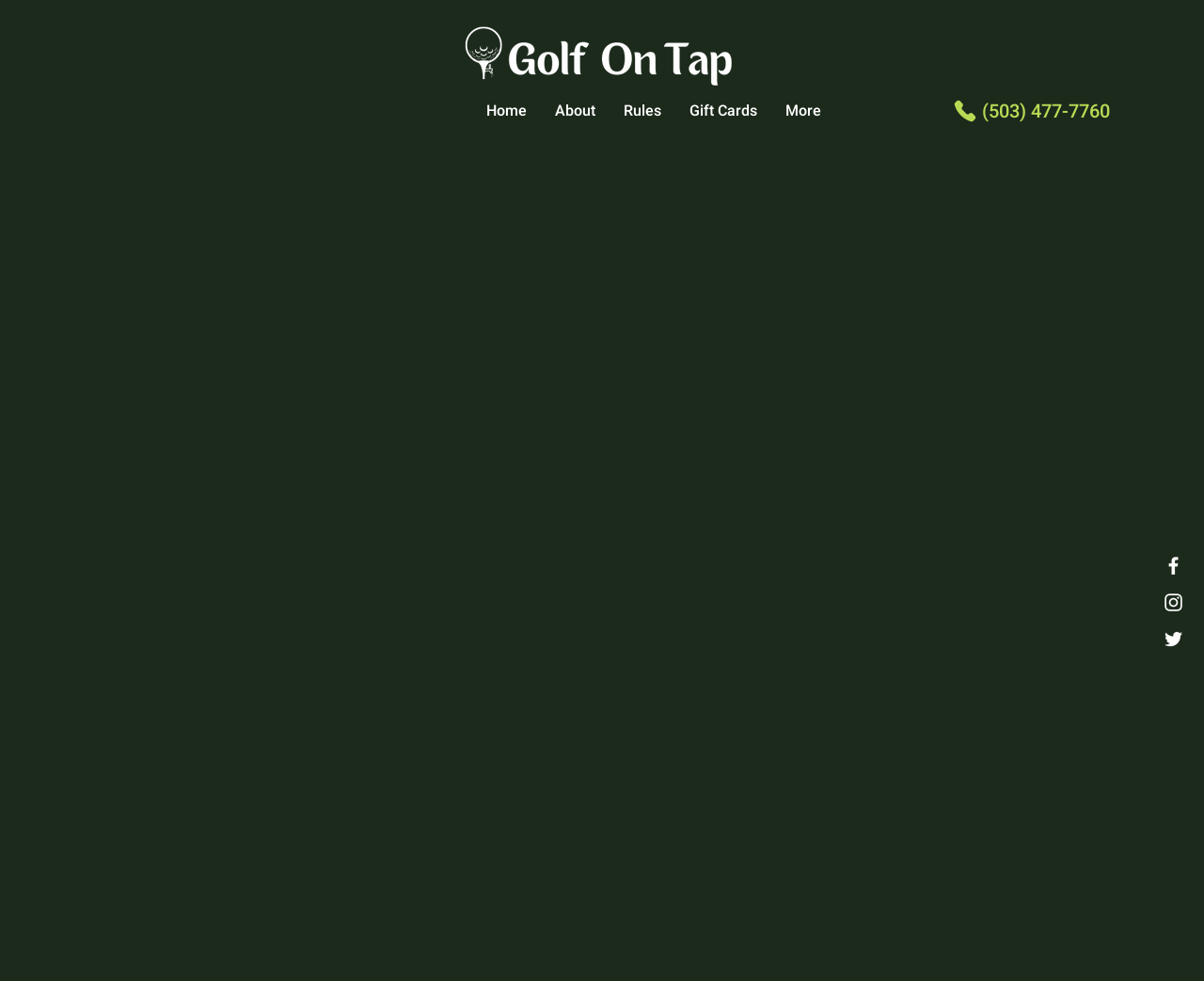Is there a 'More' link in the navigation?
From the image, respond with a single word or phrase.

Yes